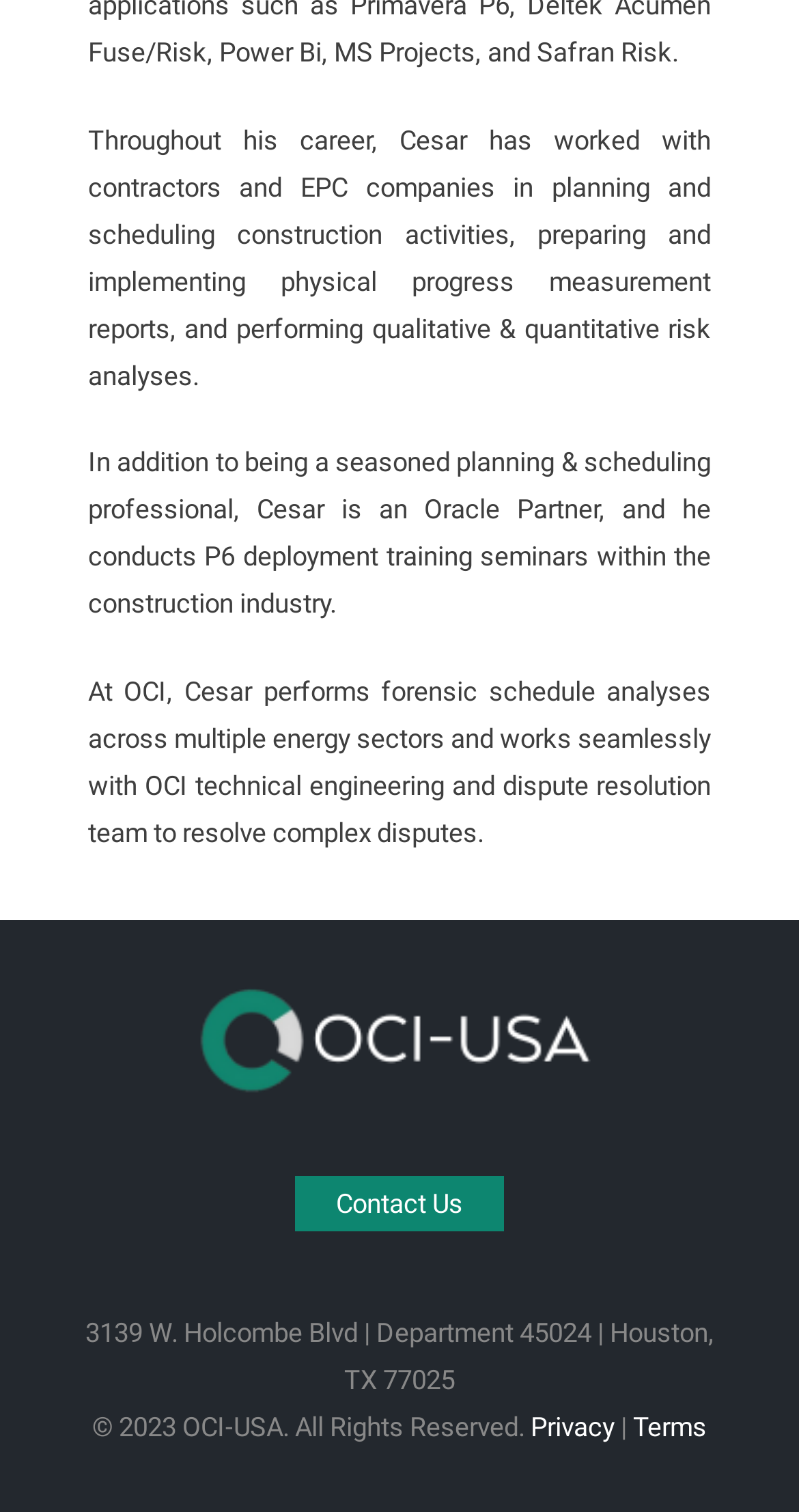Reply to the question with a single word or phrase:
What is the purpose of Cesar's training seminars?

P6 deployment